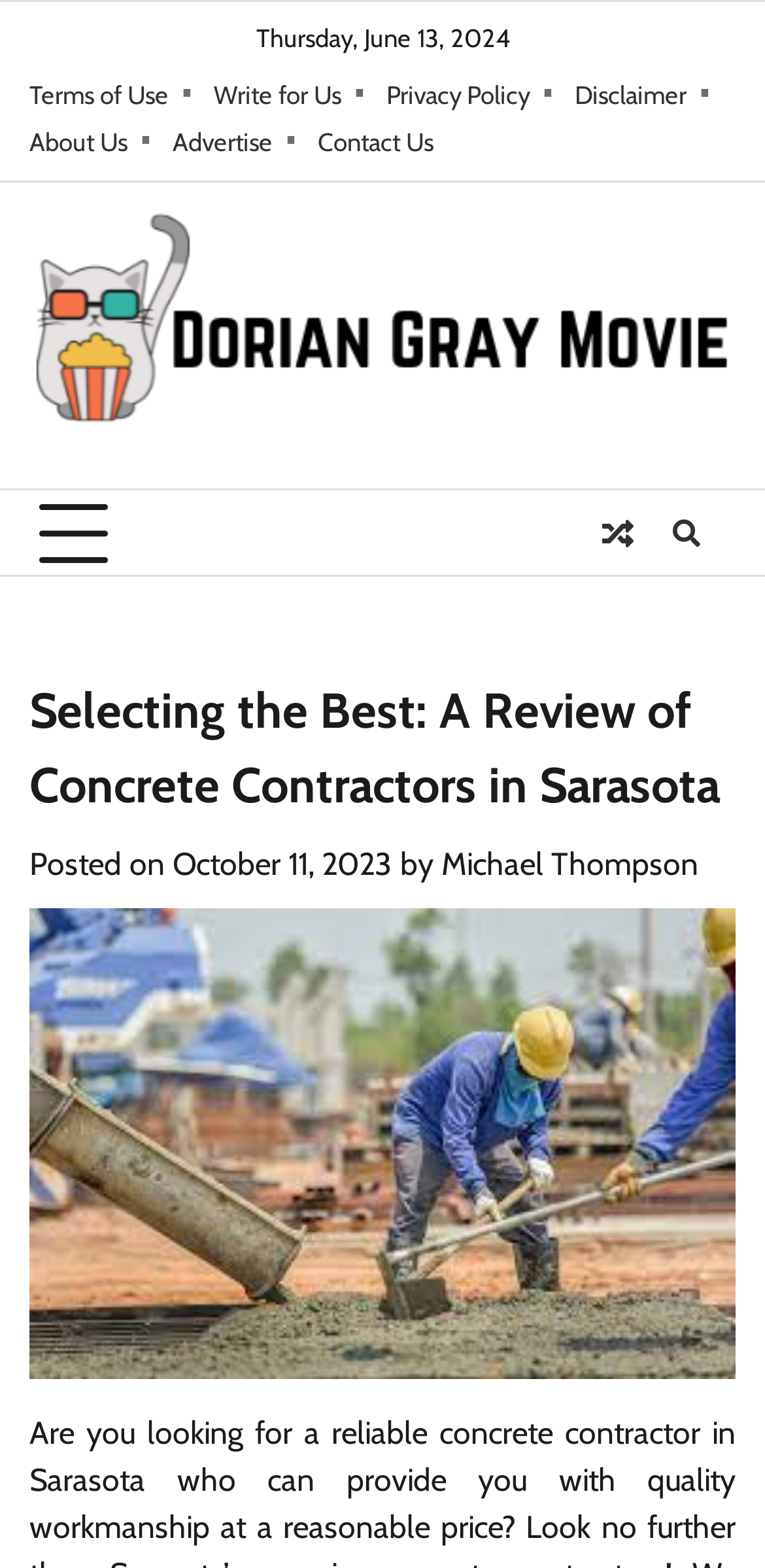Identify the bounding box of the UI element that matches this description: "Privacy Policy".

[0.505, 0.049, 0.726, 0.073]